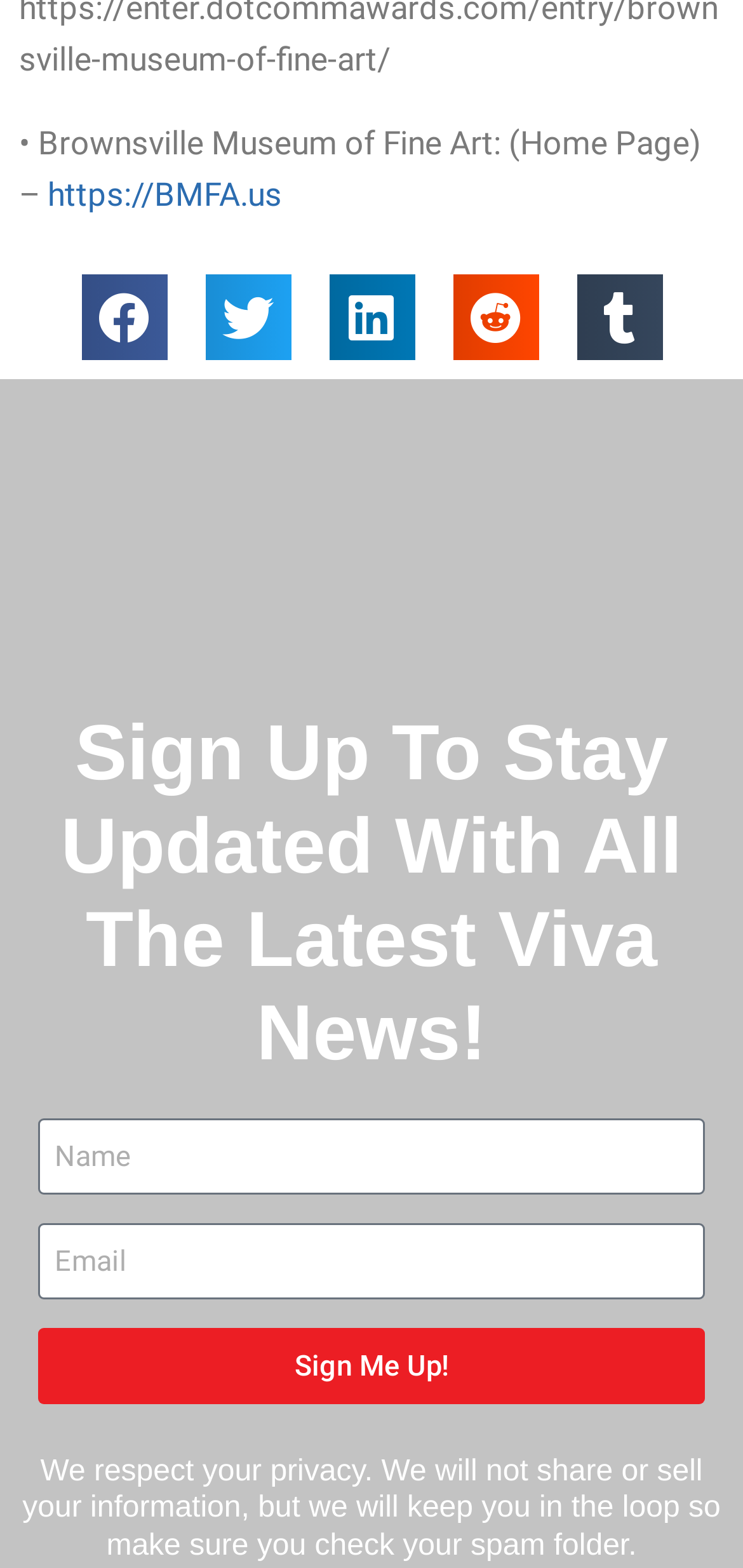Examine the screenshot and answer the question in as much detail as possible: What is the purpose of the buttons on the top of the webpage?

The buttons on the top of the webpage, including 'Share on facebook', 'Share on twitter', 'Share on linkedin', 'Share on reddit', and 'Share on tumblr', suggest that their purpose is to allow users to share the webpage's content on various social media platforms.